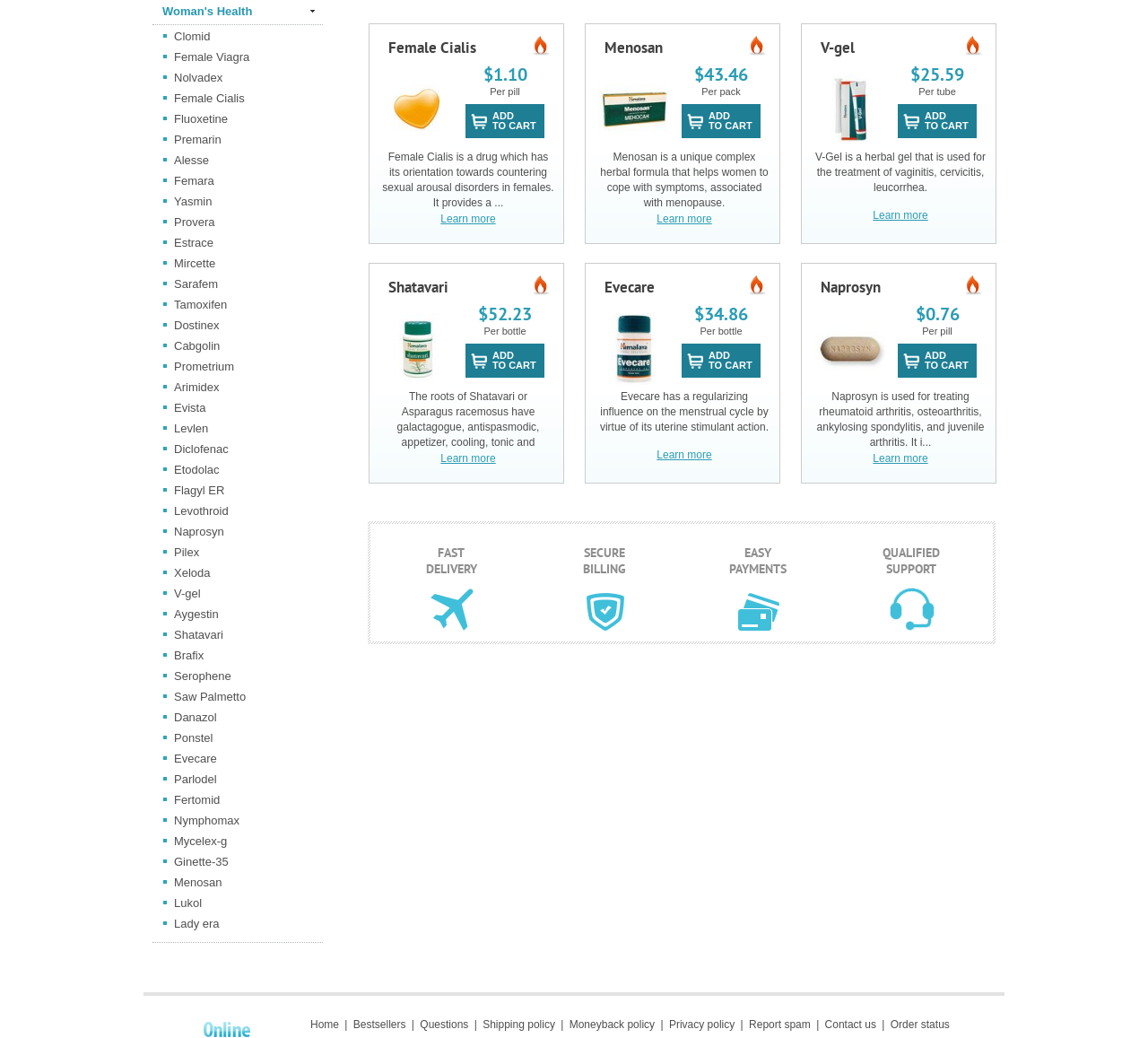Show the bounding box coordinates of the region that should be clicked to follow the instruction: "Add Shatavari to cart."

[0.405, 0.331, 0.474, 0.364]